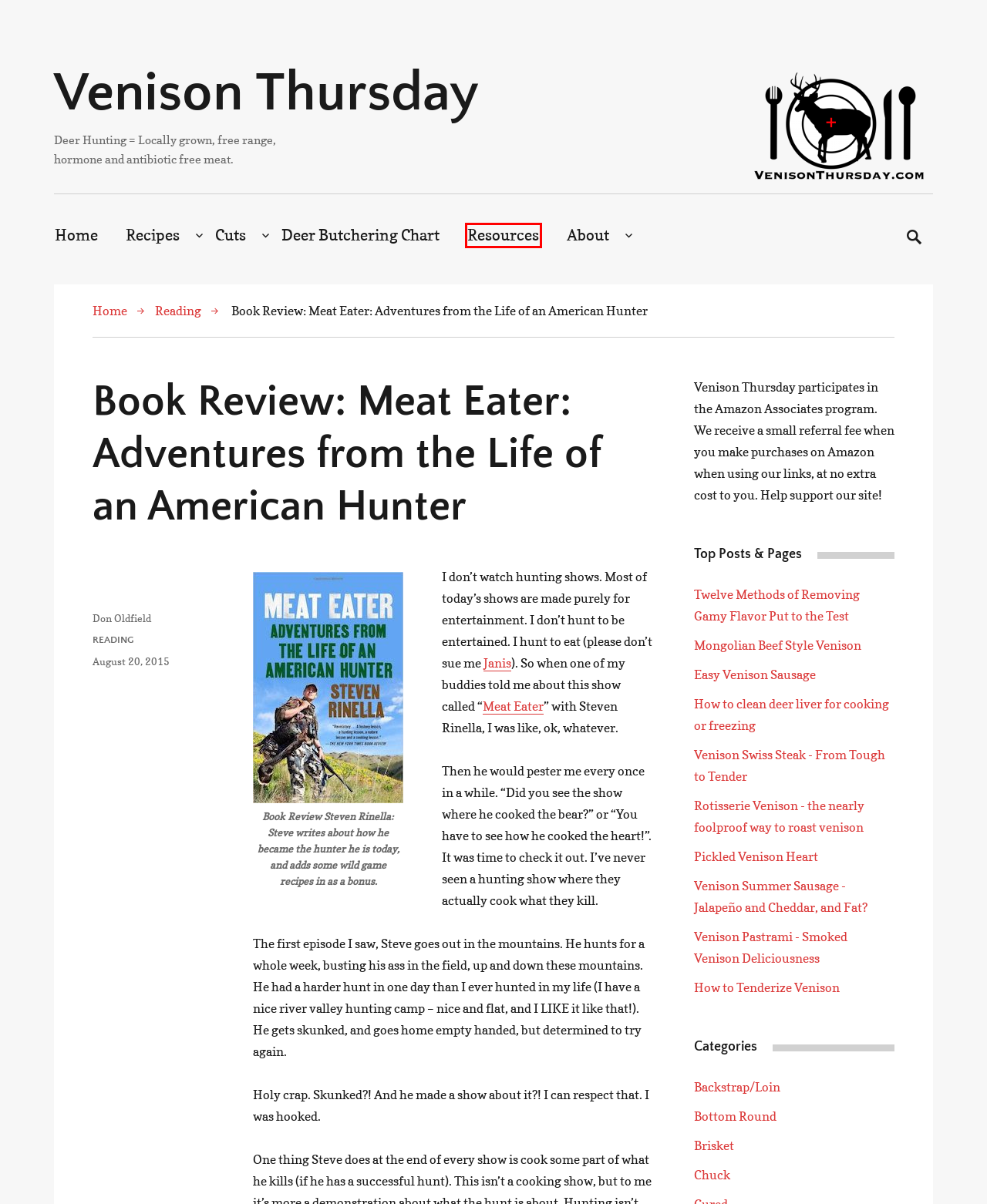View the screenshot of the webpage containing a red bounding box around a UI element. Select the most fitting webpage description for the new page shown after the element in the red bounding box is clicked. Here are the candidates:
A. Venison Thursday – Deer Hunting = Locally grown, free range, hormone and antibiotic free meat.
B. Resources – Venison Thursday
C. Hunting Apparel And Accessories | Hunt To Eat
D. Don Oldfield – Venison Thursday
E. Amazon.com
F. Rotisserie Venison – the nearly foolproof way to roast venison – Venison Thursday
G. How to Tenderize Venison – Venison Thursday
H. Venison Cuts – Venison Thursday

B